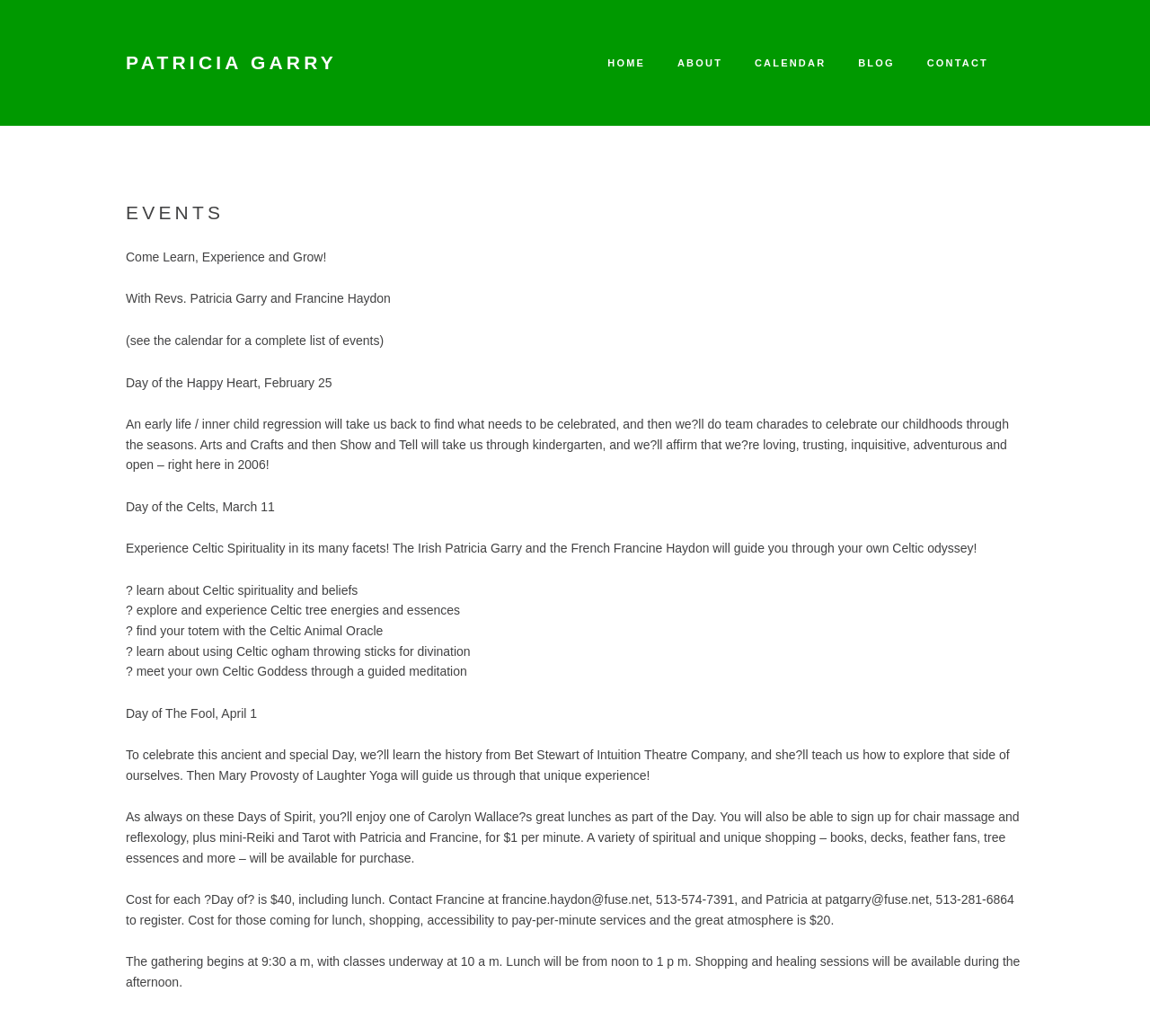Who are the guides for the Day of the Celts event?
Provide an in-depth and detailed explanation in response to the question.

I read the text 'The Irish Patricia Garry and the French Francine Haydon will guide you through your own Celtic odyssey!' on the page, which indicates that Patricia Garry and Francine Haydon are the guides for the Day of the Celts event.